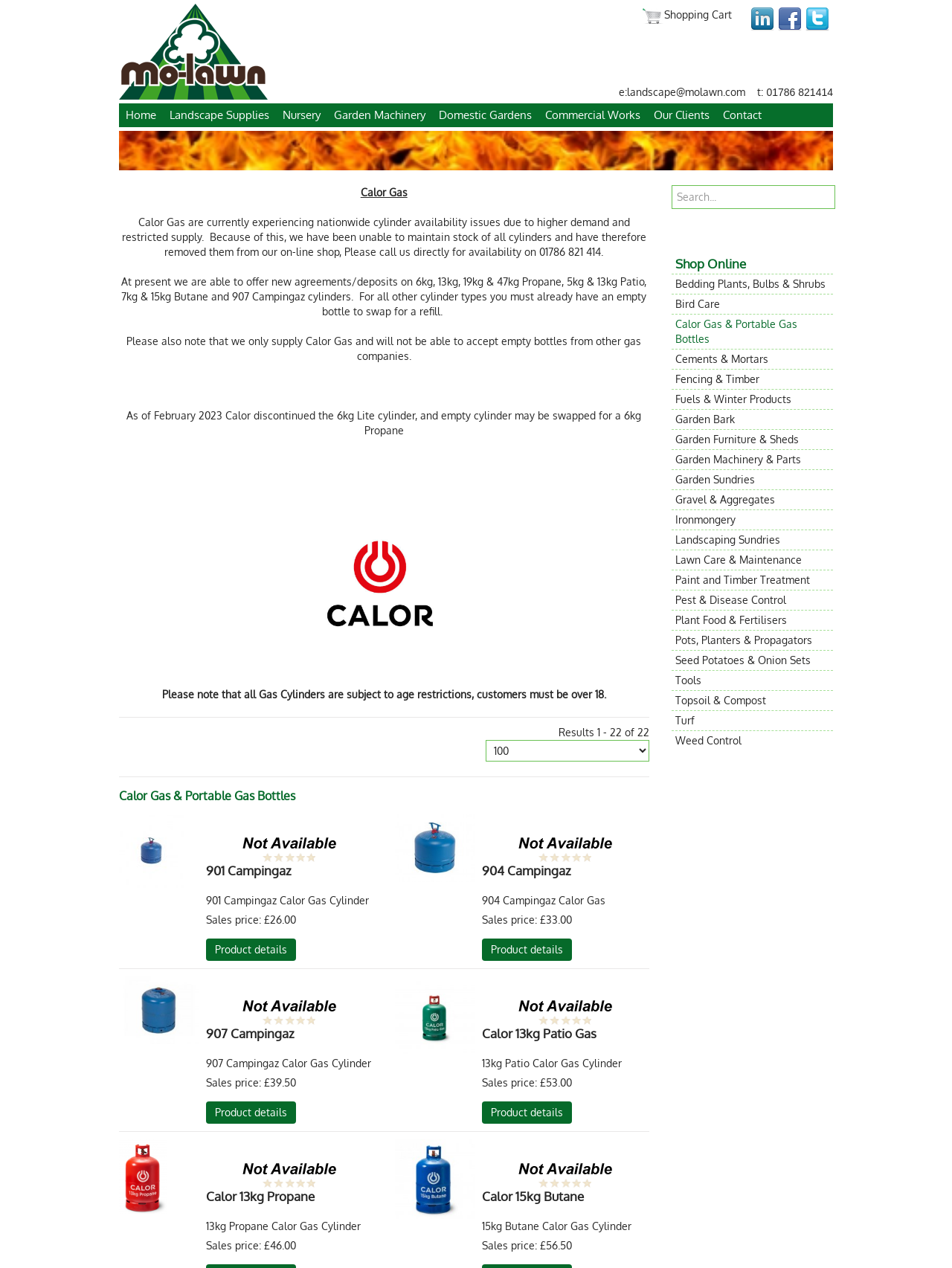What is the principal heading displayed on the webpage?

Calor Gas & Portable Gas Bottles